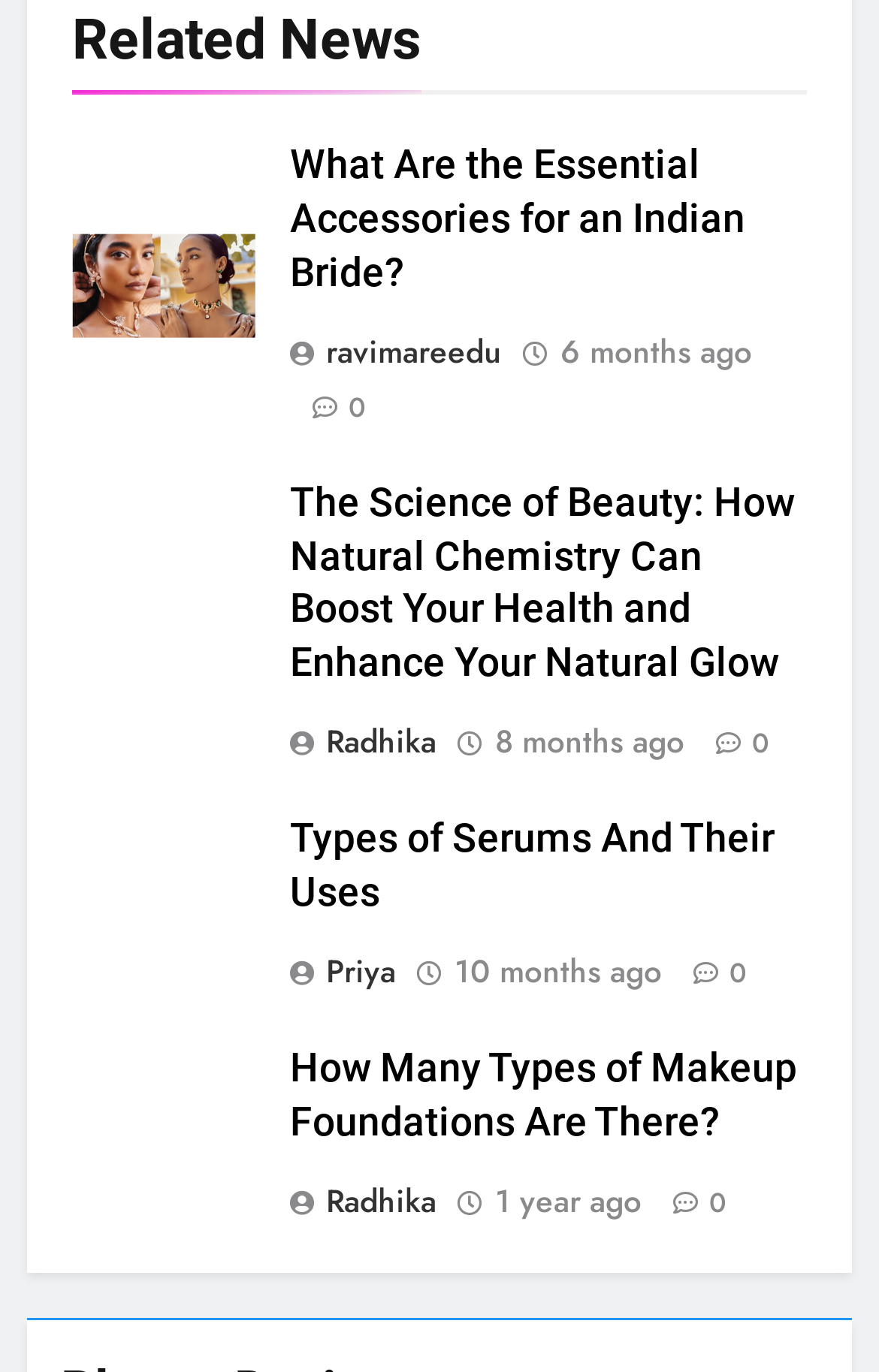Locate the bounding box coordinates of the element that should be clicked to fulfill the instruction: "Learn about types of serums and their uses".

[0.329, 0.593, 0.918, 0.672]